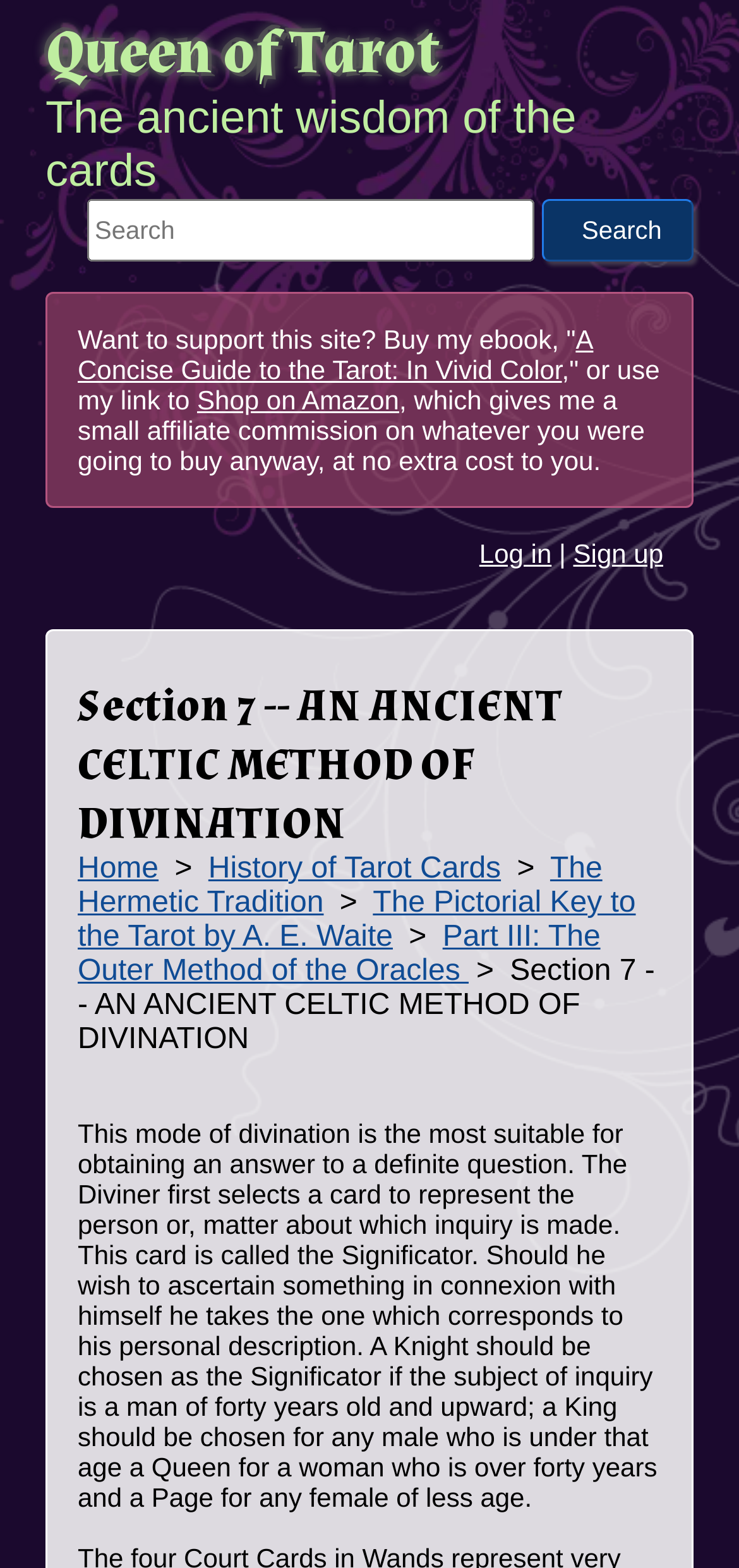Elaborate on the different components and information displayed on the webpage.

This webpage is about an ancient Celtic method of divination, specifically the Queen of Tarot. At the top, there is a heading "Queen of Tarot" with a link to the same title. Below it, there is a brief introduction to the ancient wisdom of the cards. 

On the top-right side, there is a search bar with a button labeled "Search" and a text "Search This Site". 

Below the introduction, there is a section promoting an ebook, "A Concise Guide to the Tarot: In Vivid Color", with a link to purchase it. Next to it, there is a text encouraging users to support the site by using an affiliate link to shop on Amazon.

On the right side, there are links to "Log in" and "Sign up", separated by a vertical bar. 

The main content of the webpage is divided into sections. The first section has a heading "Section 7 -- AN ANCIENT CELTIC METHOD OF DIVINATION" and a subheading "You Are Here". Below it, there are links to navigate to other related pages, including "Home", "History of Tarot Cards", and others.

The main article starts with a brief description of the divination method, explaining how to select a card to represent the person or matter being inquired about, known as the Significator. The text then goes into more detail about how to choose the correct card based on the subject's age and gender.